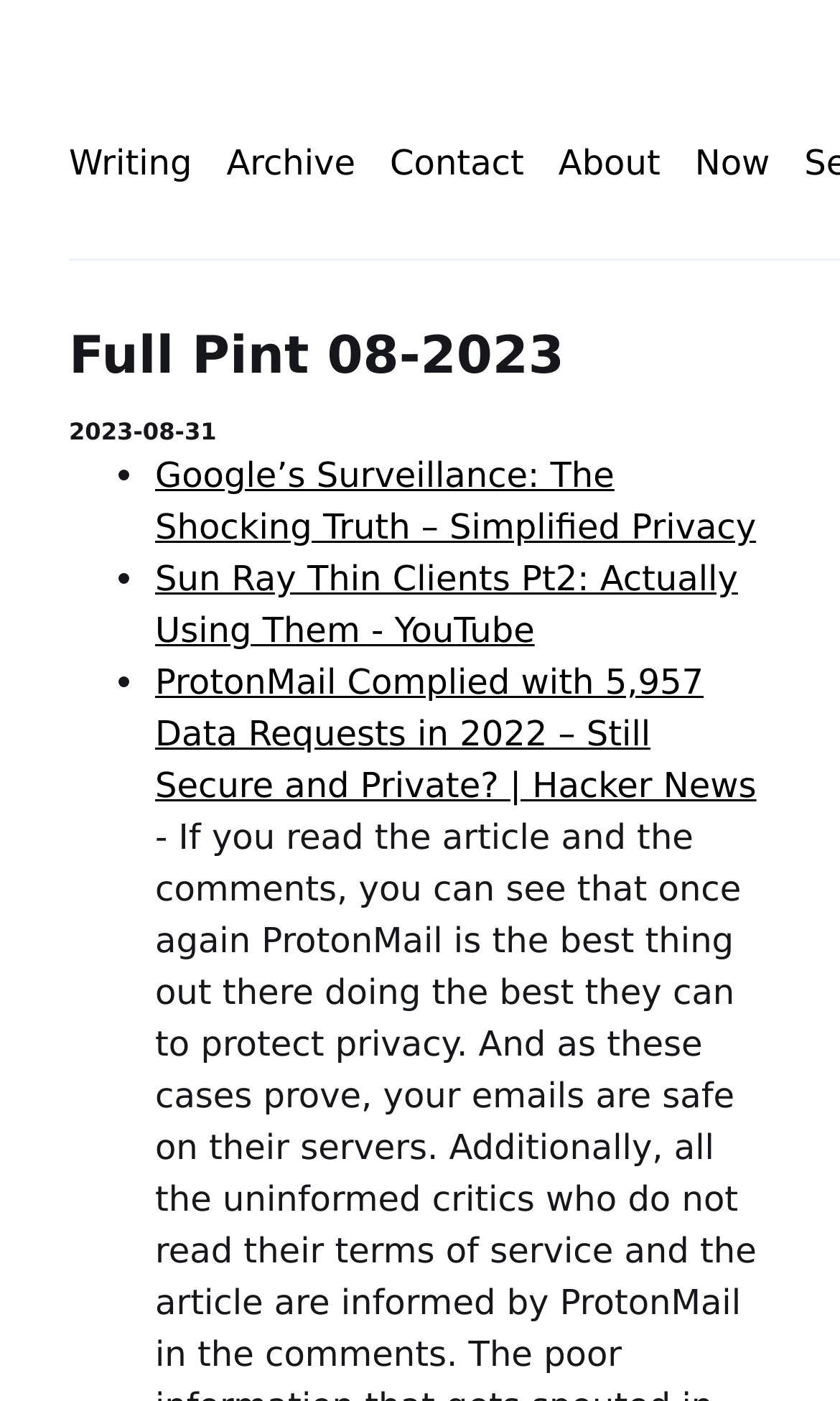Find the bounding box coordinates for the area you need to click to carry out the instruction: "Read the 'Full Pint 08-2023' heading". The coordinates should be four float numbers between 0 and 1, indicated as [left, top, right, bottom].

[0.082, 0.235, 0.918, 0.272]